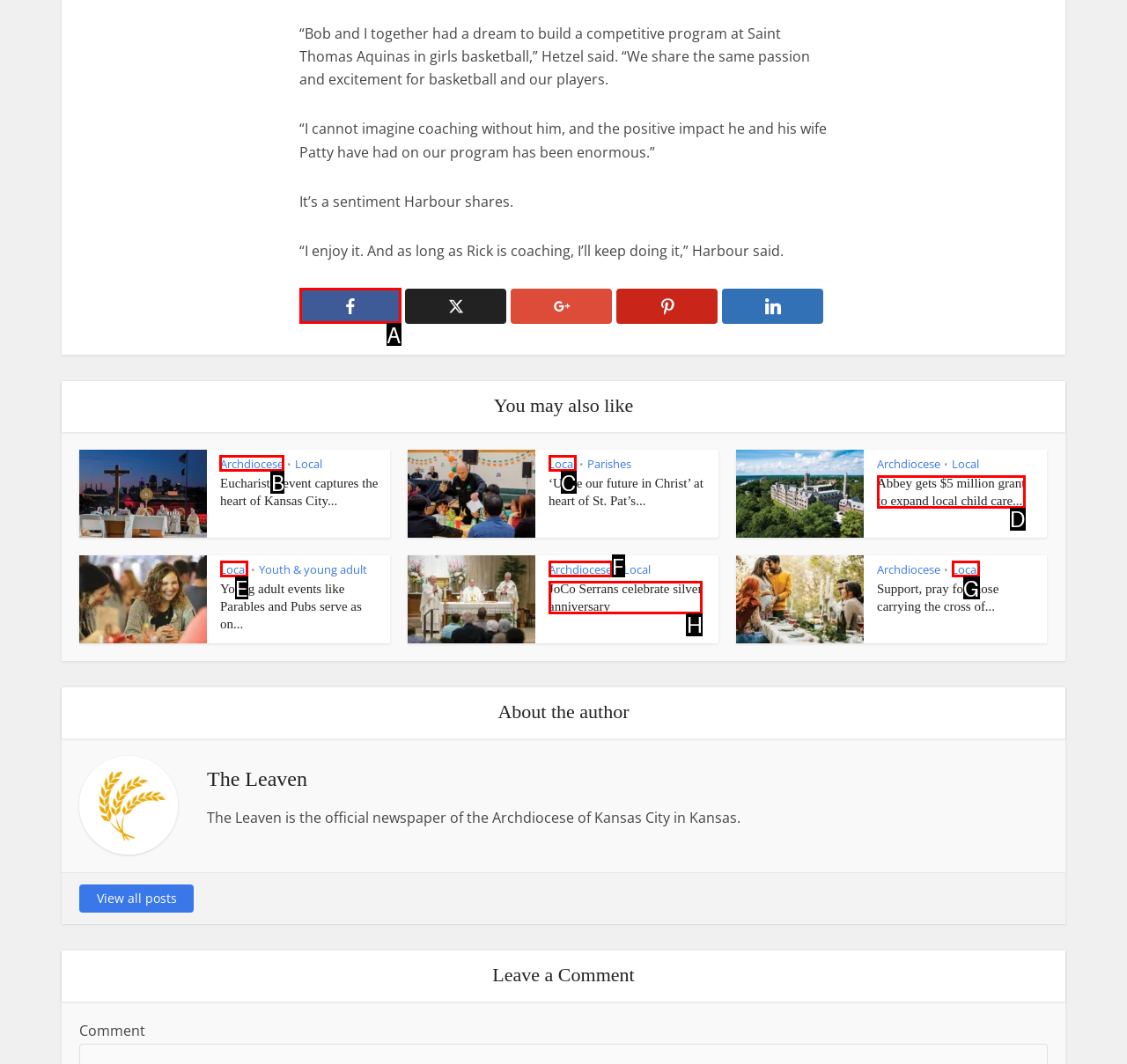Specify which element within the red bounding boxes should be clicked for this task: Click on the 'Archdiocese' link Respond with the letter of the correct option.

B